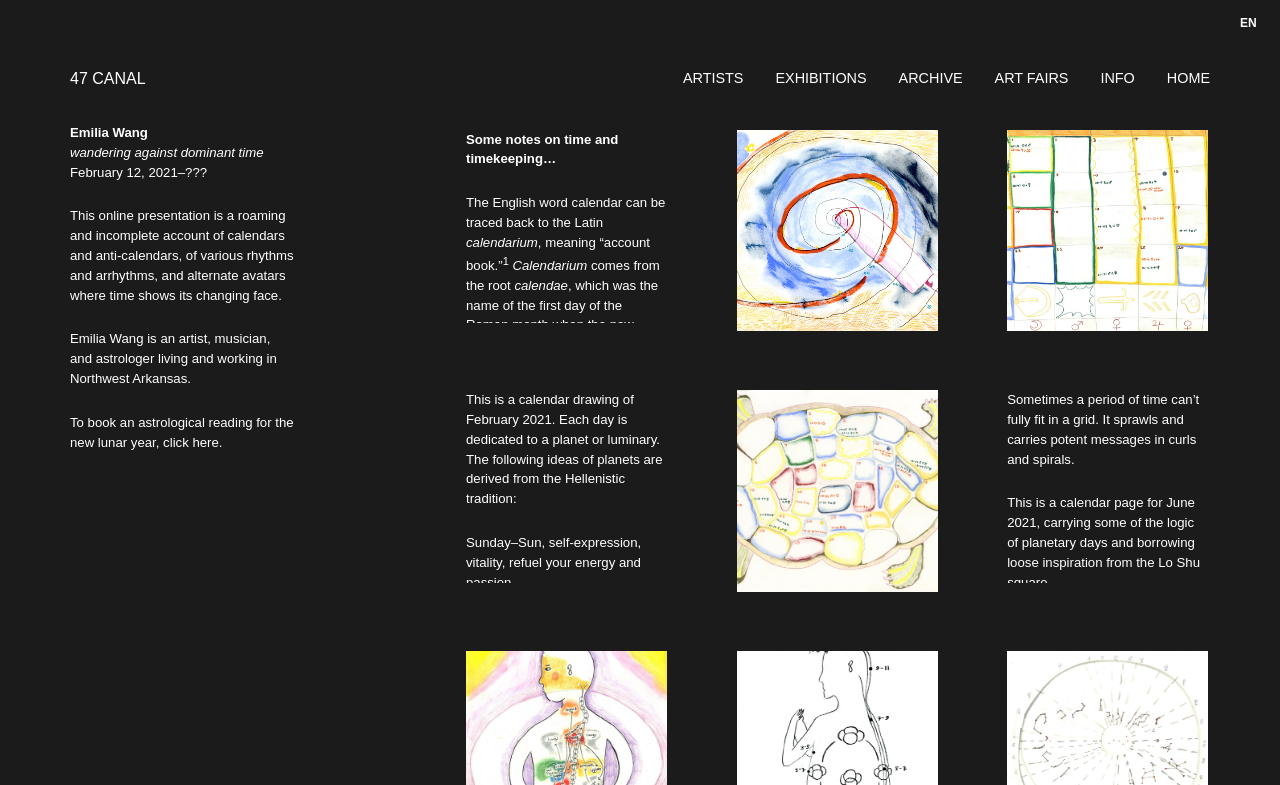Determine the bounding box coordinates for the clickable element to execute this instruction: "Click on click here". Provide the coordinates as four float numbers between 0 and 1, i.e., [left, top, right, bottom].

[0.127, 0.554, 0.171, 0.573]